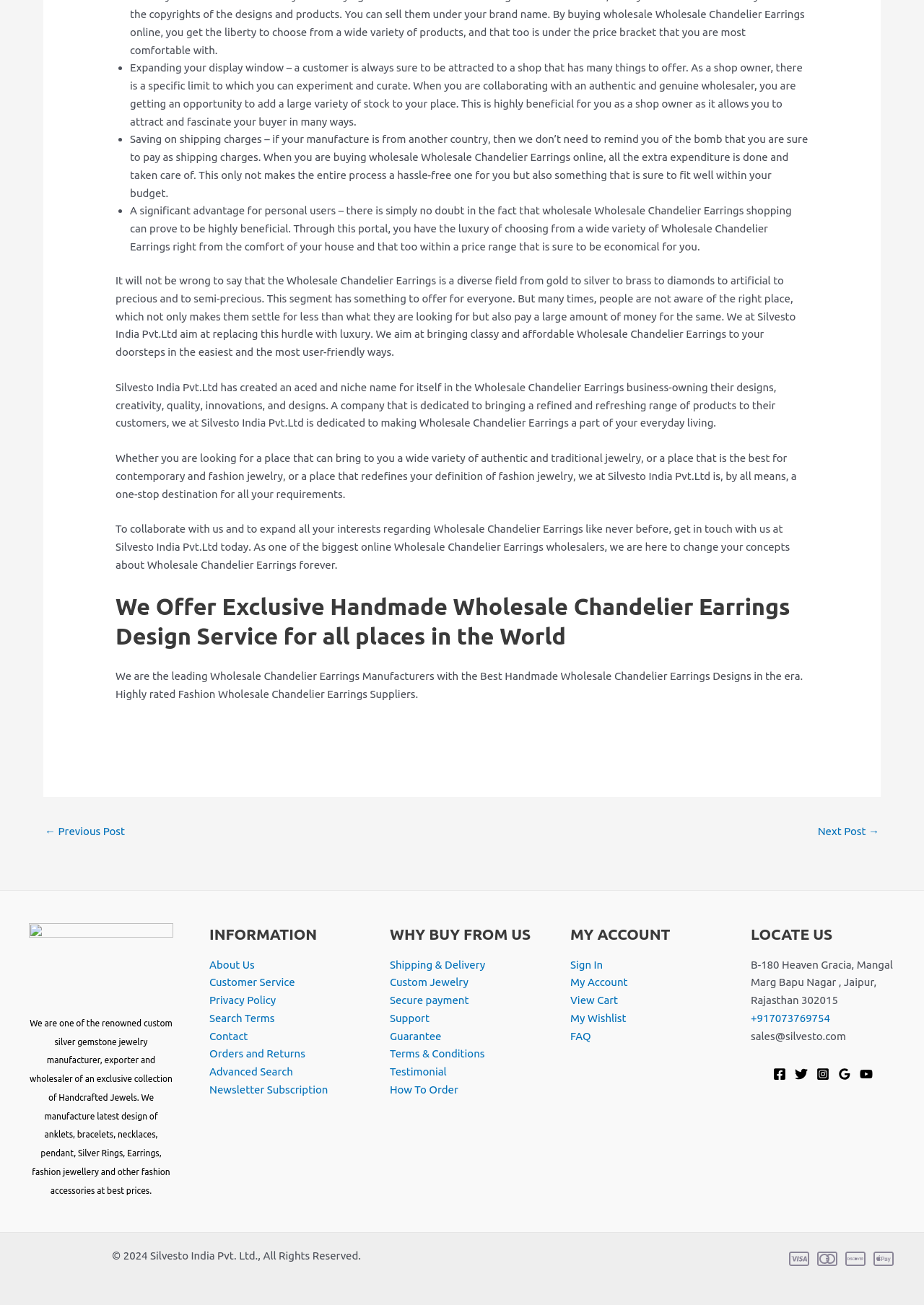What type of jewelry is the website primarily selling?
Carefully analyze the image and provide a thorough answer to the question.

The website is primarily selling Chandelier Earrings because the text 'We Offer Exclusive Handmade Wholesale Chandelier Earrings Design Service for all places in the World' is present on the webpage, indicating that Chandelier Earrings are the main product being sold.